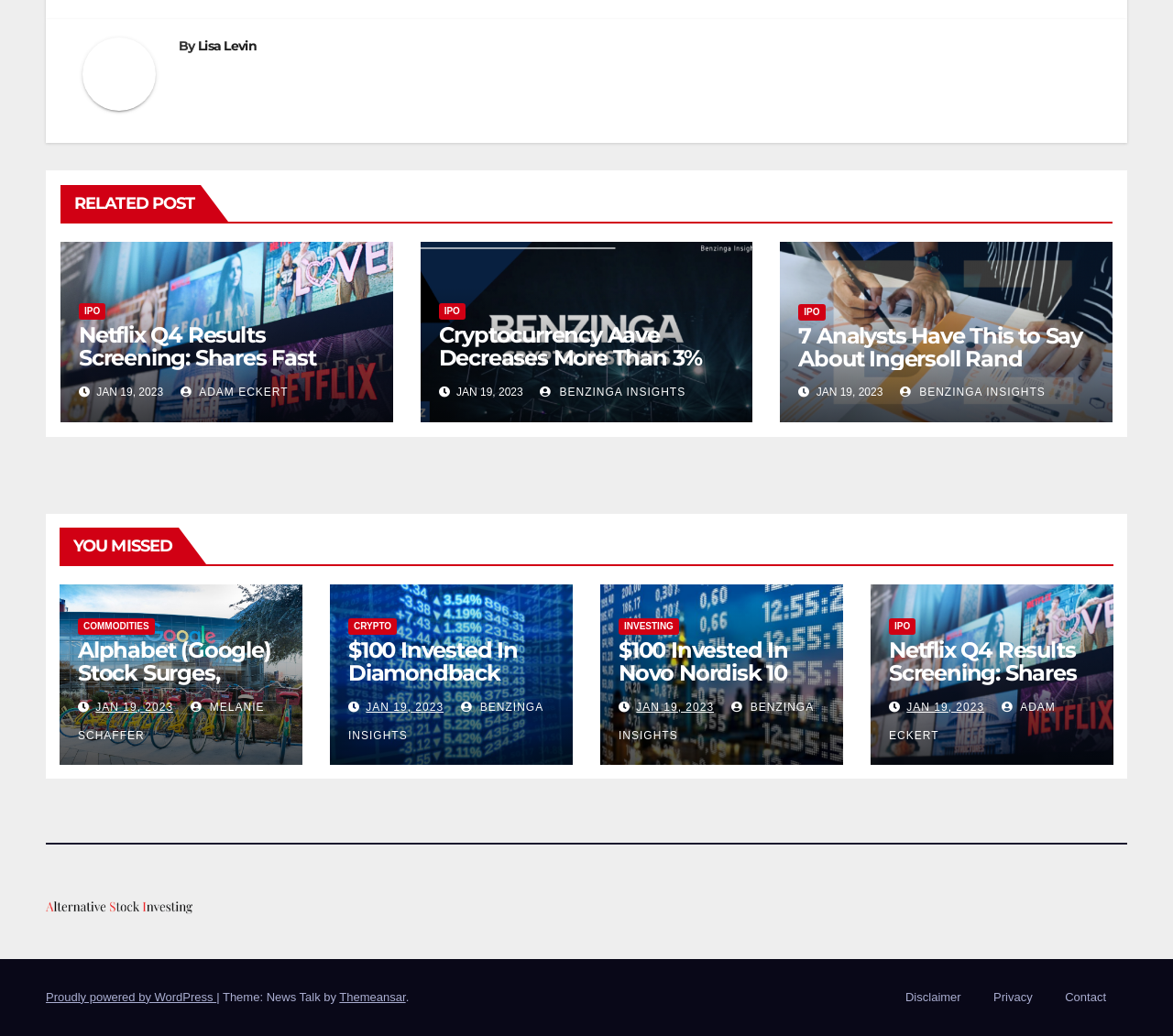Based on the image, provide a detailed and complete answer to the question: 
What is the category of the article 'Alphabet (Google) Stock Surges, Showing More Strength Than Broader Market: What’s Next?'?

I found the answer by looking at the link with the text 'Alphabet (Google) Stock Surges, Showing More Strength Than Broader Market: What’s Next?' and its adjacent link with the text 'COMMODITIES', which suggests that COMMODITIES is the category of the article.